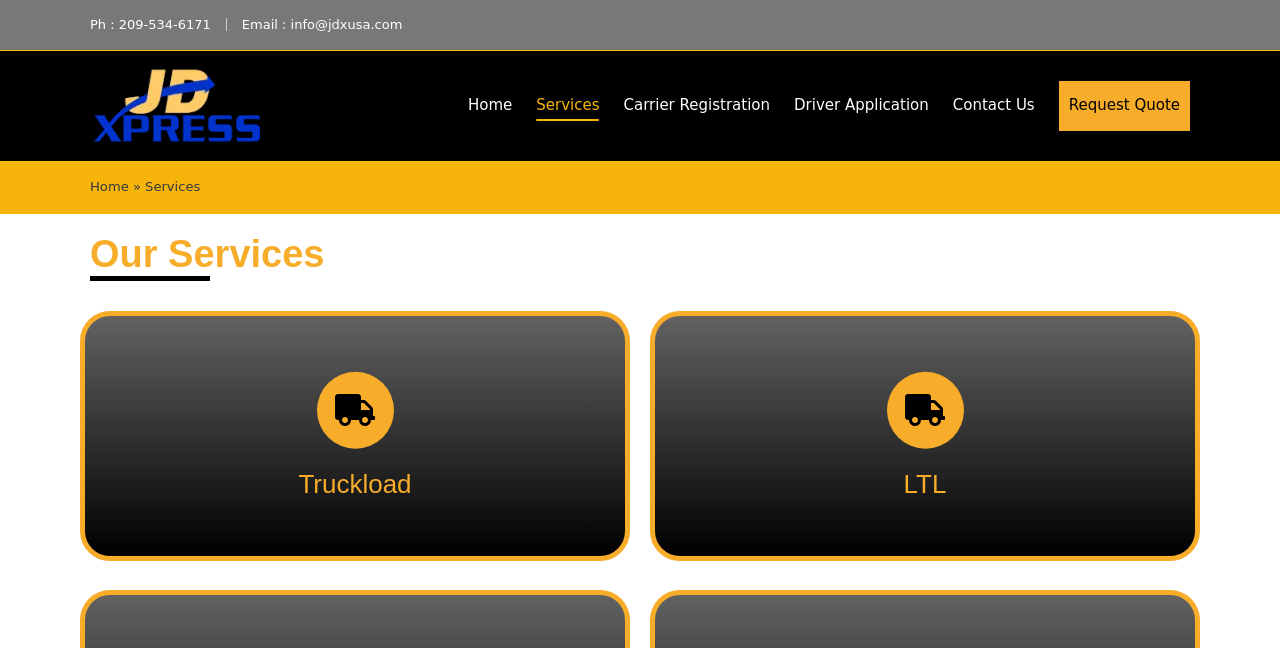Find the bounding box coordinates for the element that must be clicked to complete the instruction: "request a quote". The coordinates should be four float numbers between 0 and 1, indicated as [left, top, right, bottom].

[0.827, 0.125, 0.93, 0.202]